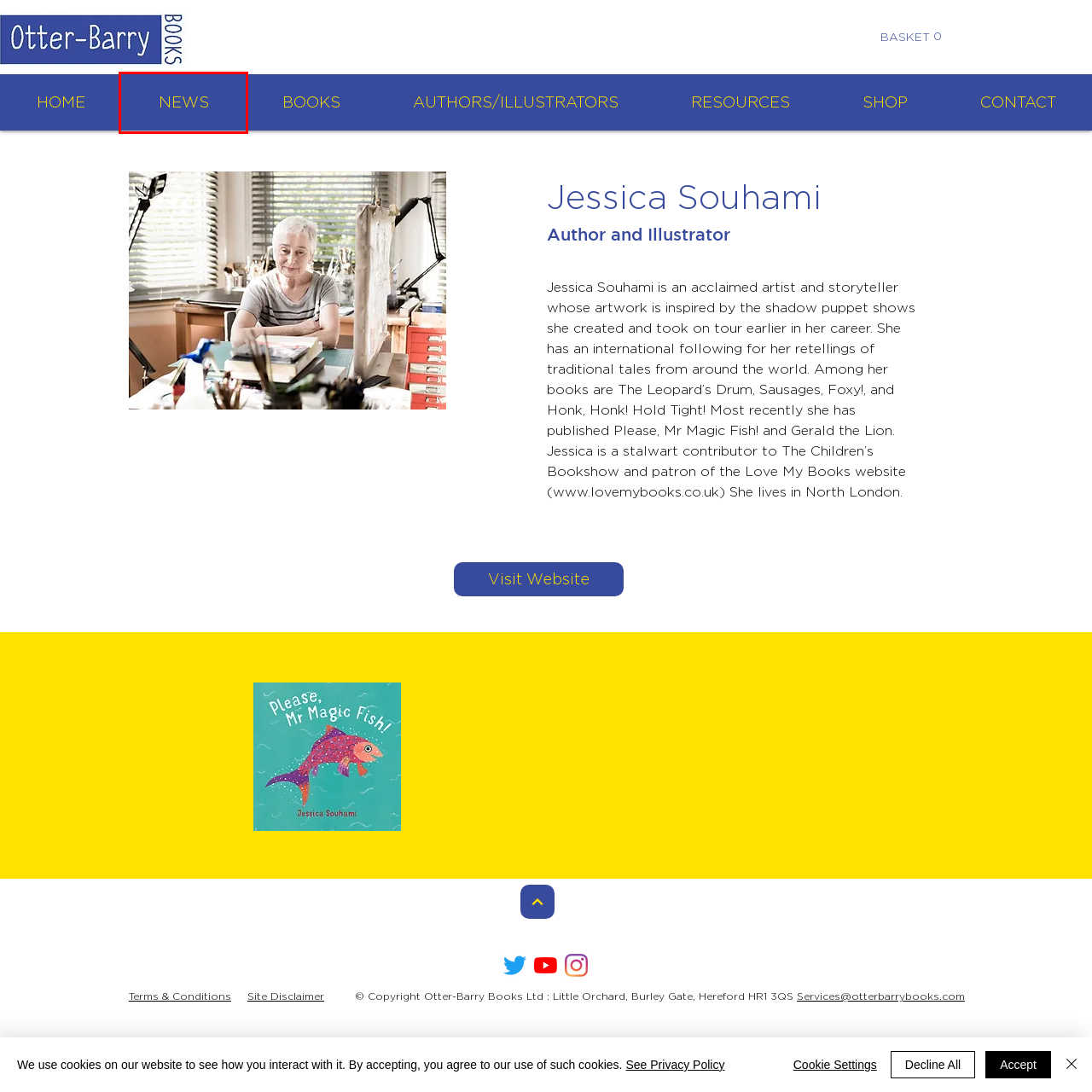Inspect the screenshot of a webpage with a red rectangle bounding box. Identify the webpage description that best corresponds to the new webpage after clicking the element inside the bounding box. Here are the candidates:
A. Welcome to lovemybooks! | lovemybooks
B. News
C. Cart Page | Otter-Barry Books
D. Authors and Illustrators
E. Books
F. Resources | Otter-Barry Books
G. Terms and Conditions | Otter-Barry Books
H. Diverse And Inclusive Children's Publisher | Otterbarrybooks.com

B